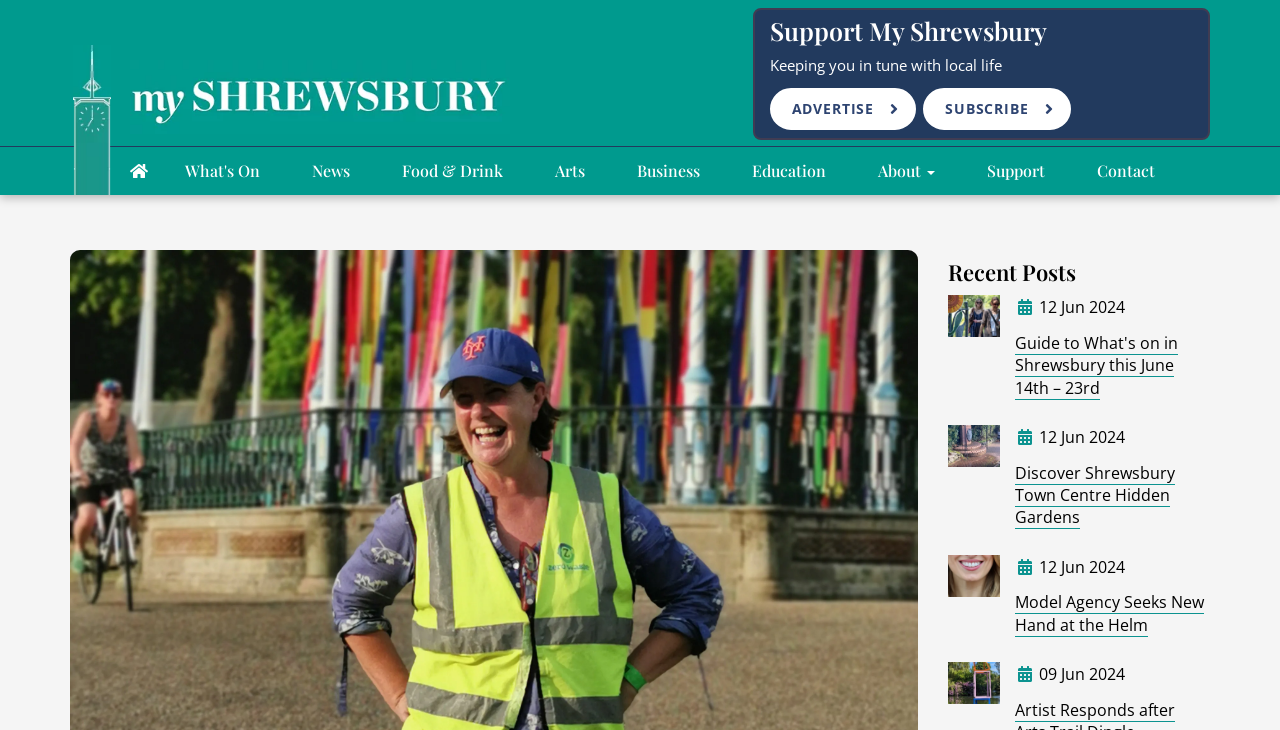Please indicate the bounding box coordinates of the element's region to be clicked to achieve the instruction: "Check 'Recent Posts'". Provide the coordinates as four float numbers between 0 and 1, i.e., [left, top, right, bottom].

[0.74, 0.356, 0.945, 0.389]